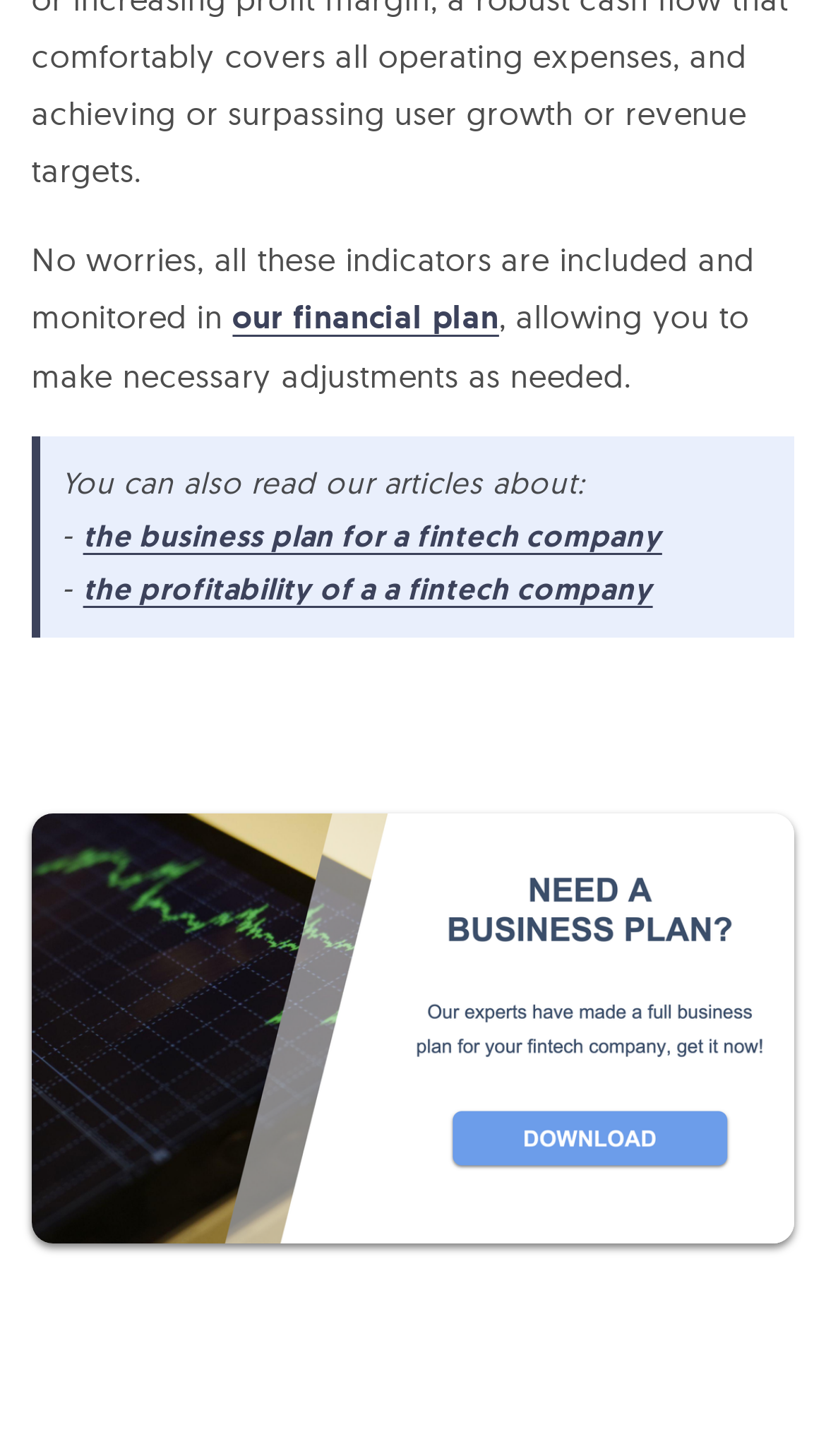Identify the bounding box for the described UI element: "our financial plan".

[0.282, 0.203, 0.604, 0.232]